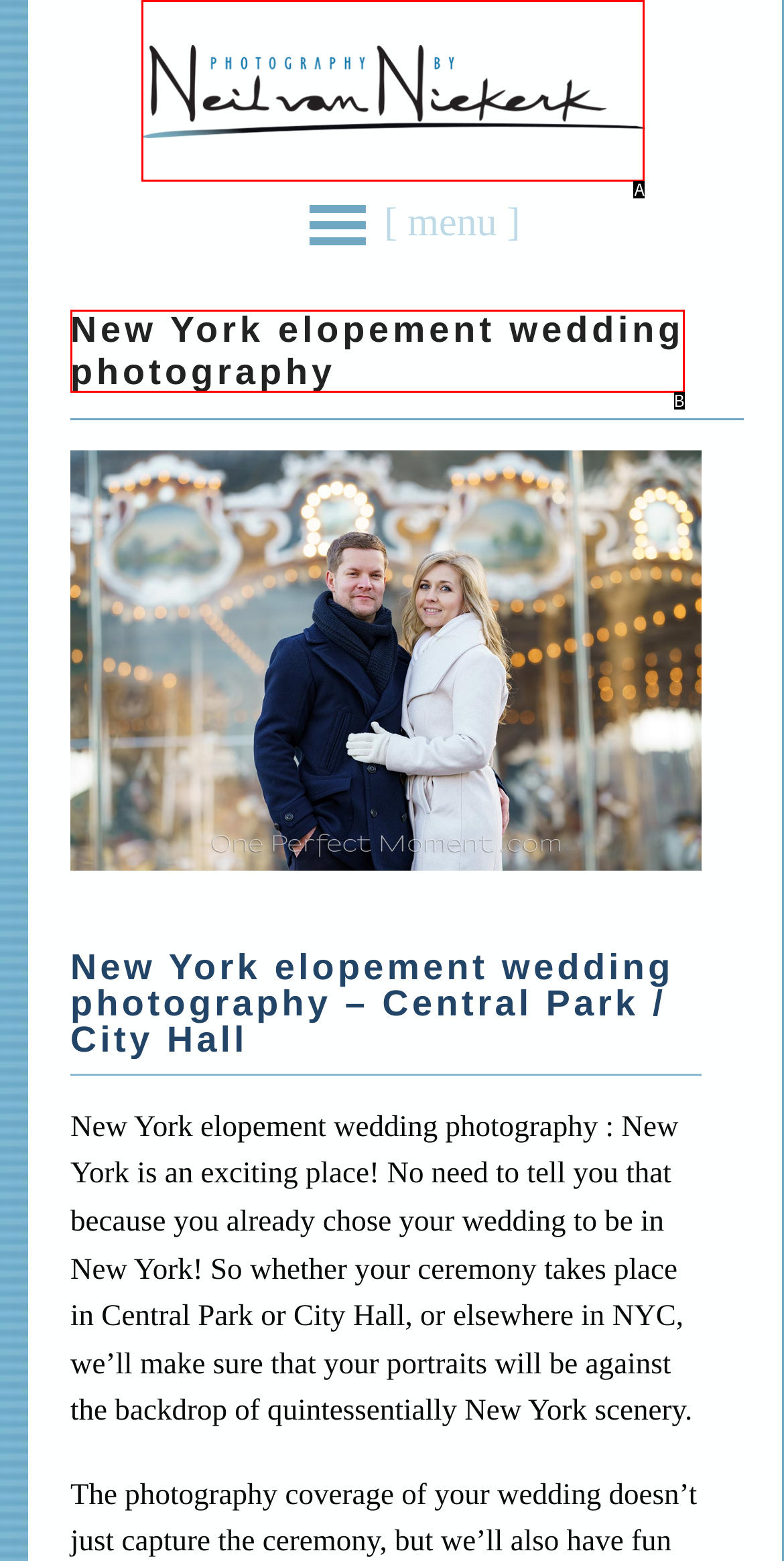Pinpoint the HTML element that fits the description: New York elopement wedding photography
Answer by providing the letter of the correct option.

B